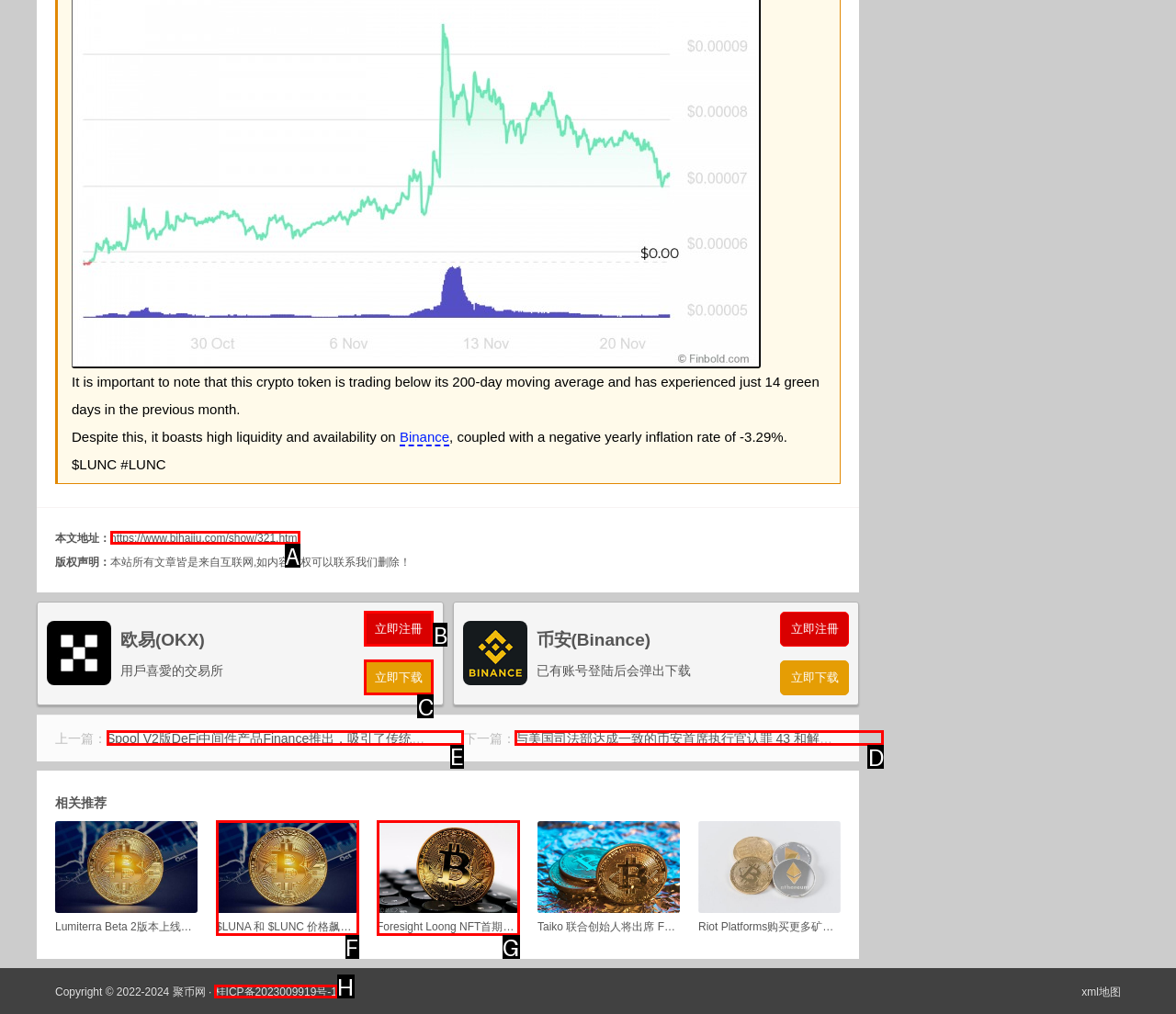Please indicate which HTML element should be clicked to fulfill the following task: Visit the previous article. Provide the letter of the selected option.

E